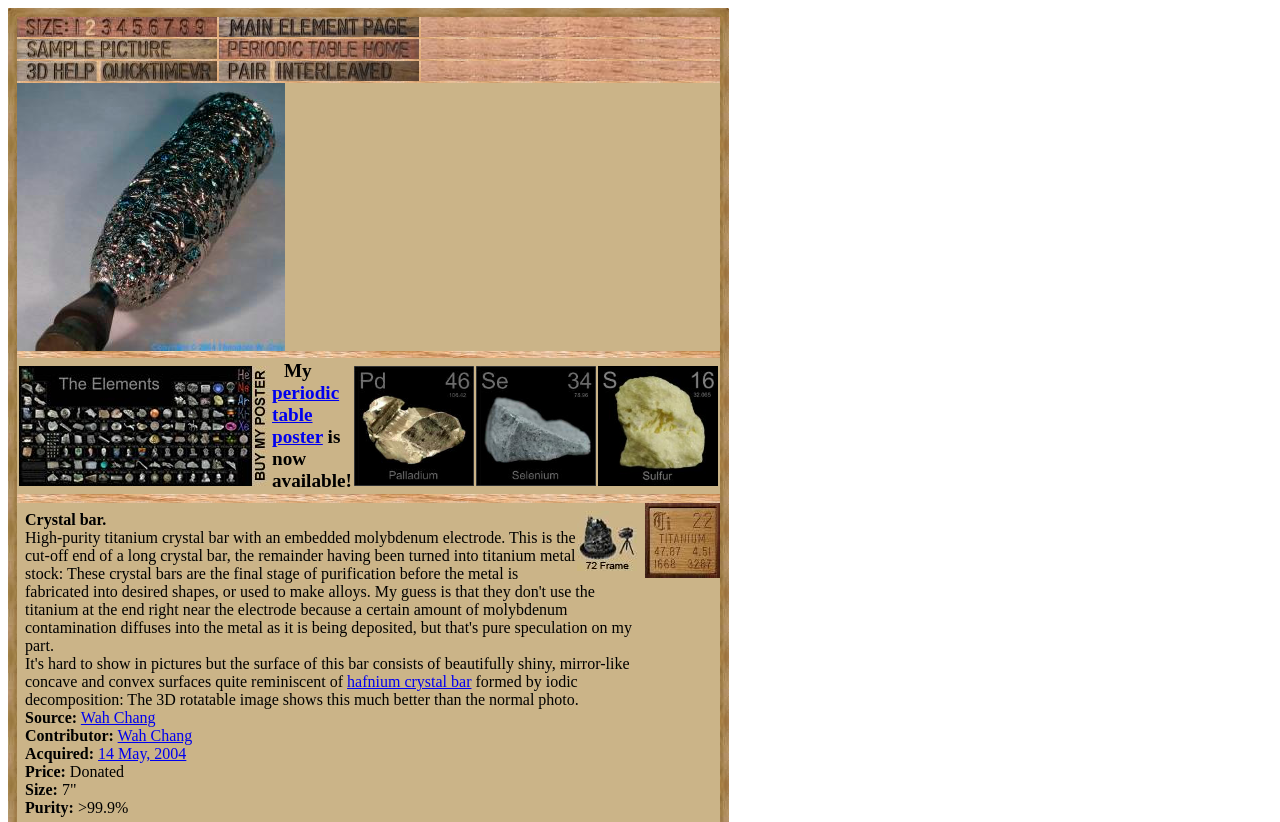Please examine the image and answer the question with a detailed explanation:
What is the acquisition date of the Titanium sample?

I found this answer by analyzing the layout table rows and cells, which contain information about the Titanium sample. One of the table cells mentions 'Acquired:' followed by '14 May, 2004', indicating the acquisition date of the sample.